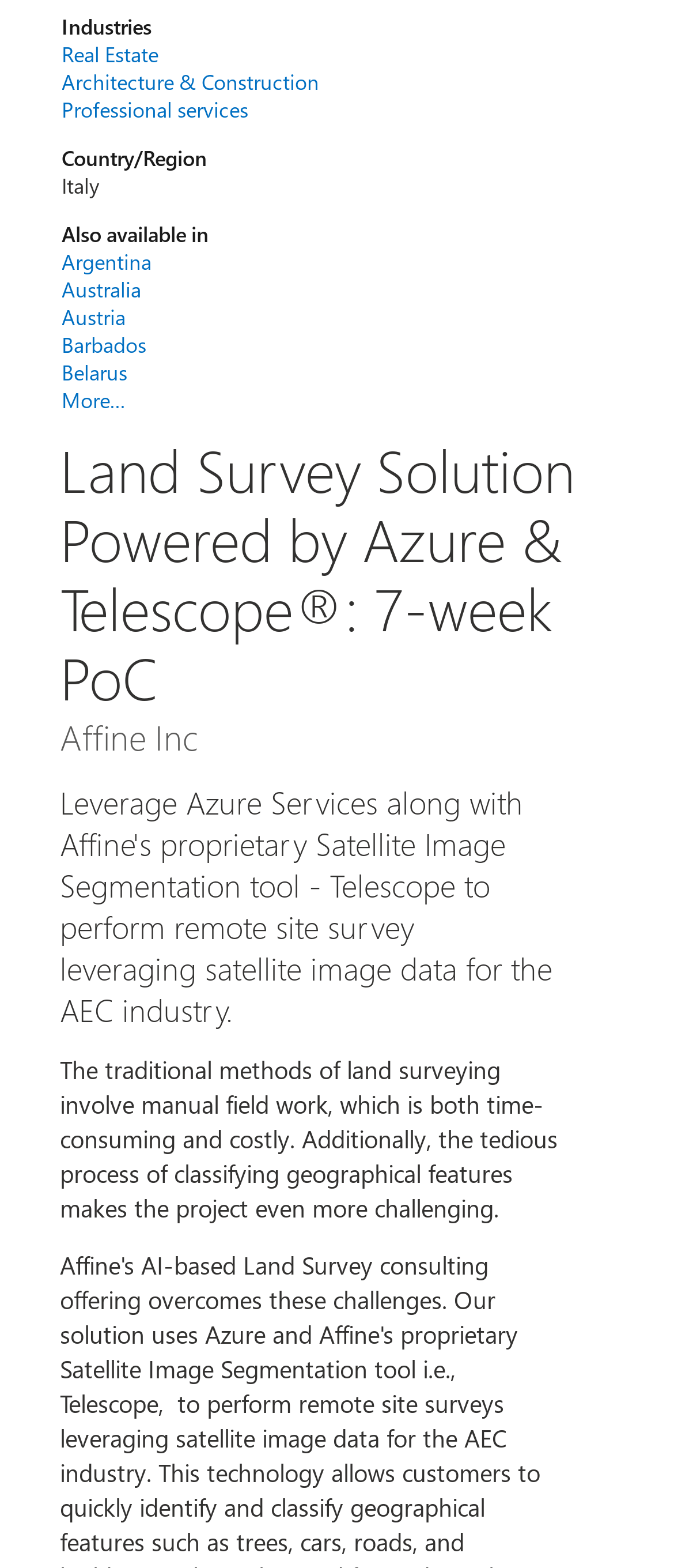Given the element description, predict the bounding box coordinates in the format (top-left x, top-left y, bottom-right x, bottom-right y). Make sure all values are between 0 and 1. Here is the element description: Palestinian Authority

[0.772, 0.431, 0.946, 0.466]